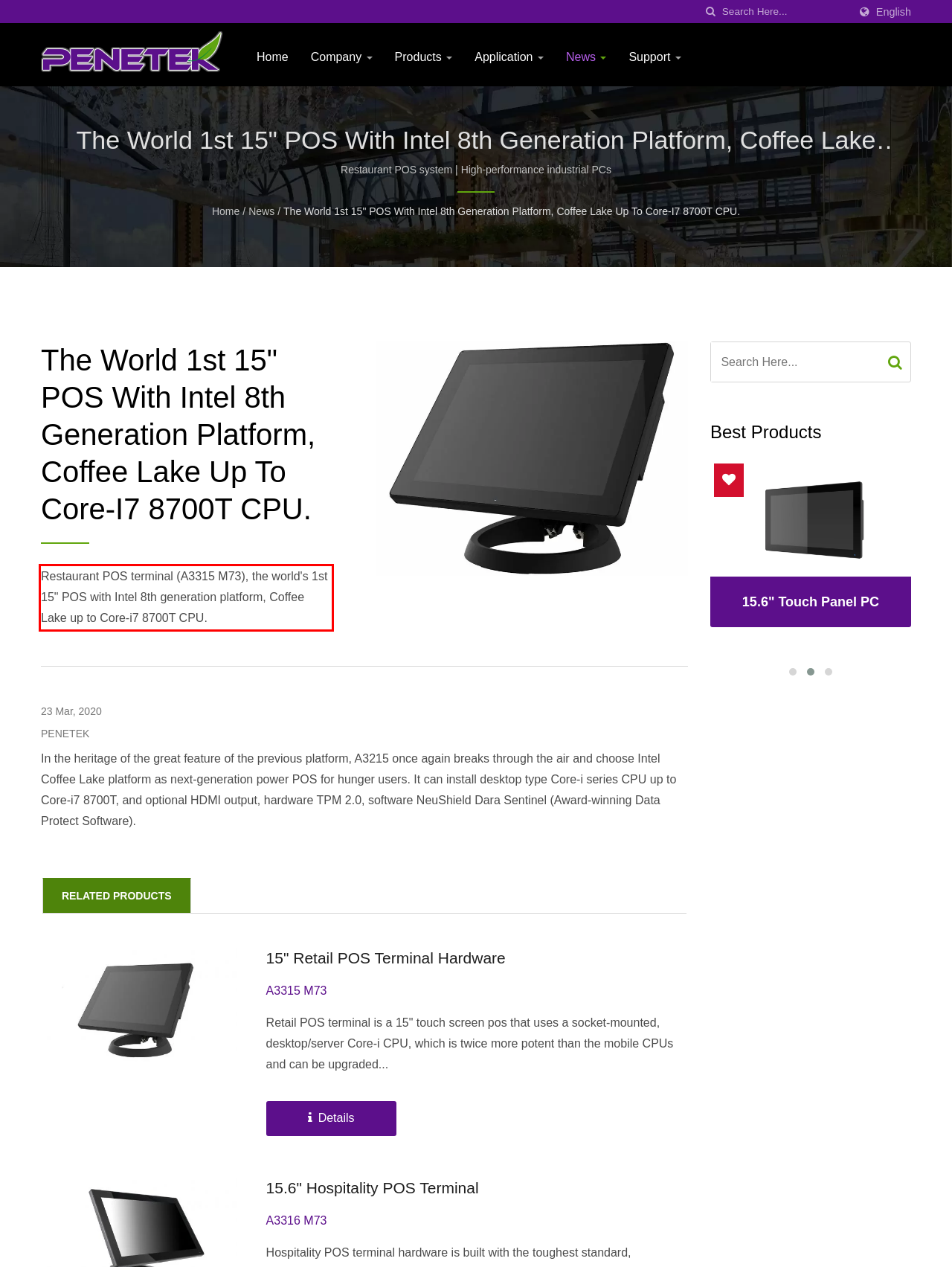Given a webpage screenshot, locate the red bounding box and extract the text content found inside it.

Restaurant POS terminal (A3315 M73), the world's 1st 15" POS with Intel 8th generation platform, Coffee Lake up to Core-i7 8700T CPU.